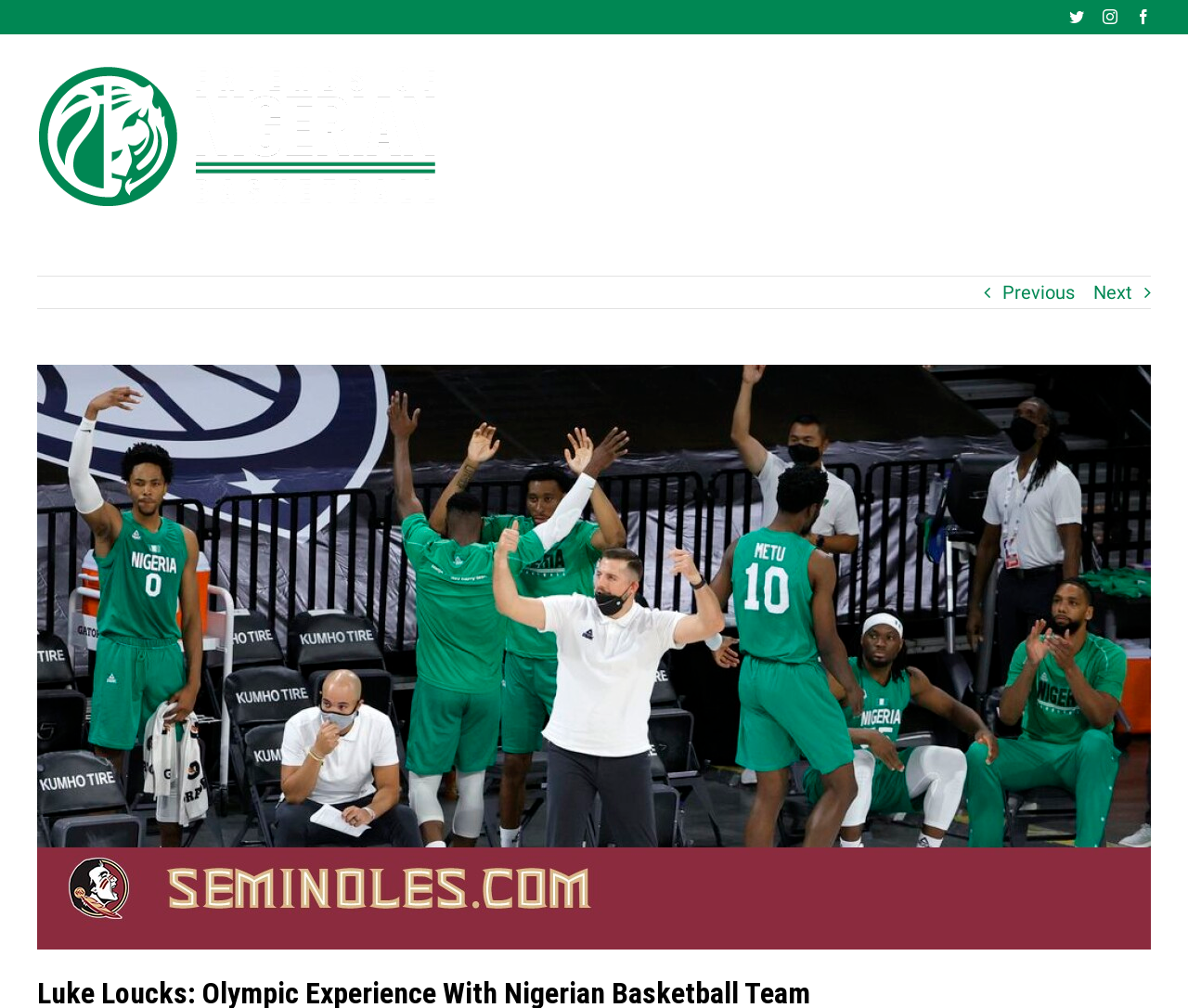Determine the bounding box coordinates for the UI element with the following description: "Next". The coordinates should be four float numbers between 0 and 1, represented as [left, top, right, bottom].

[0.92, 0.274, 0.953, 0.306]